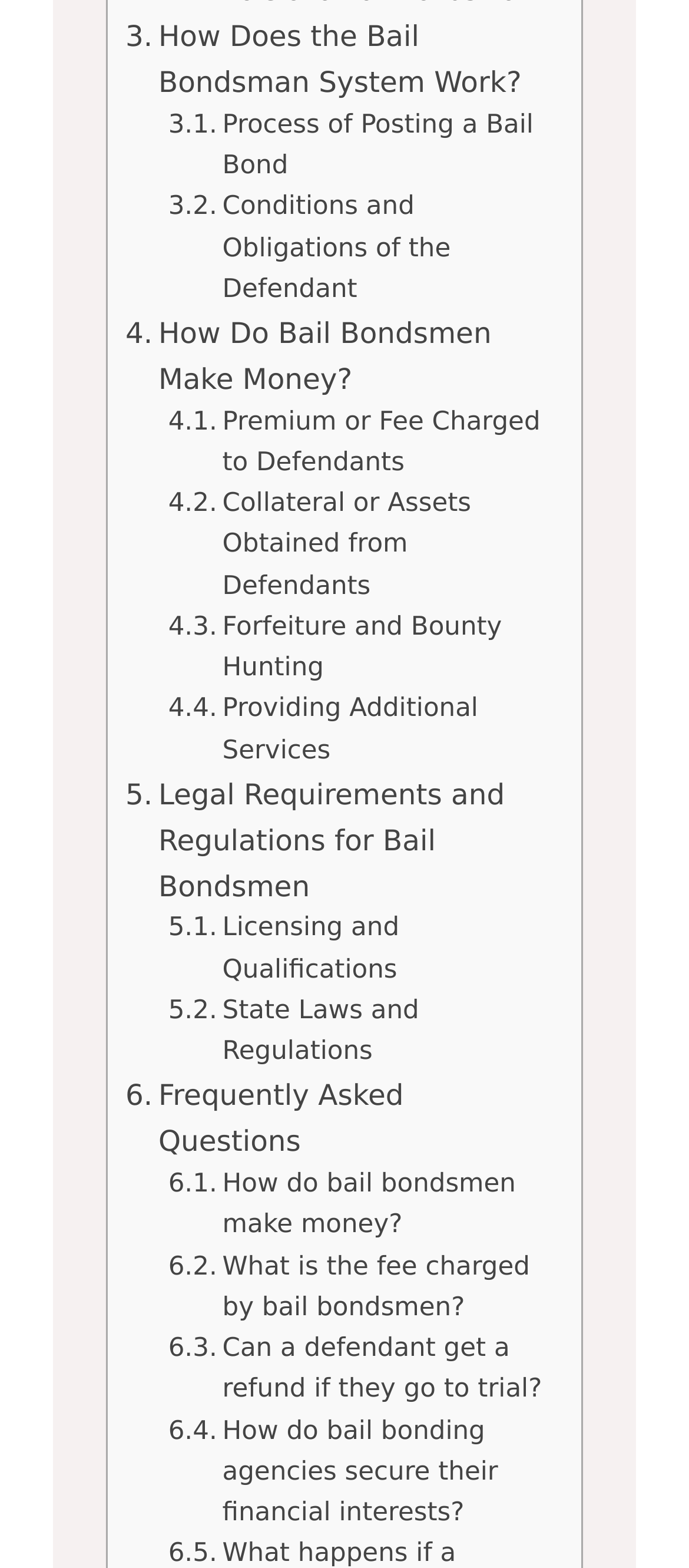Return the bounding box coordinates of the UI element that corresponds to this description: "State Laws and Regulations". The coordinates must be given as four float numbers in the range of 0 and 1, [left, top, right, bottom].

[0.244, 0.632, 0.792, 0.685]